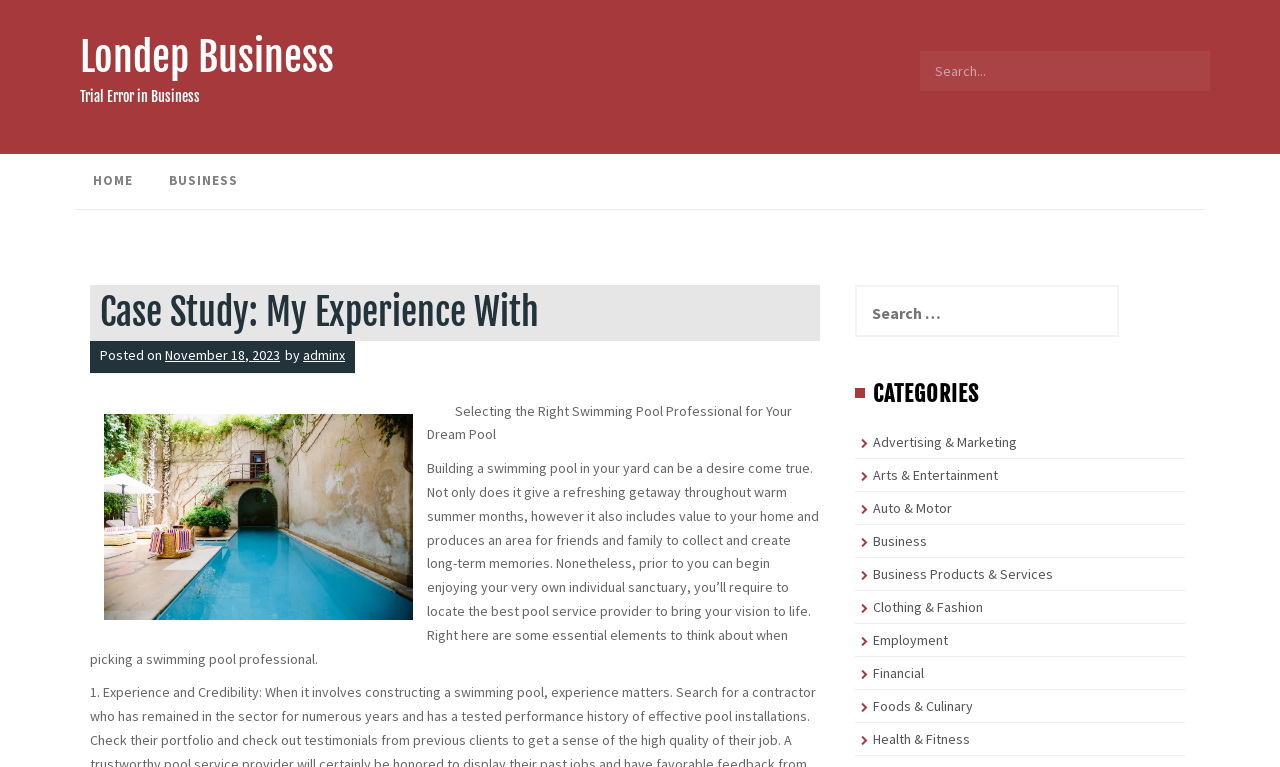Given the element description "Londep Business" in the screenshot, predict the bounding box coordinates of that UI element.

[0.062, 0.042, 0.261, 0.107]